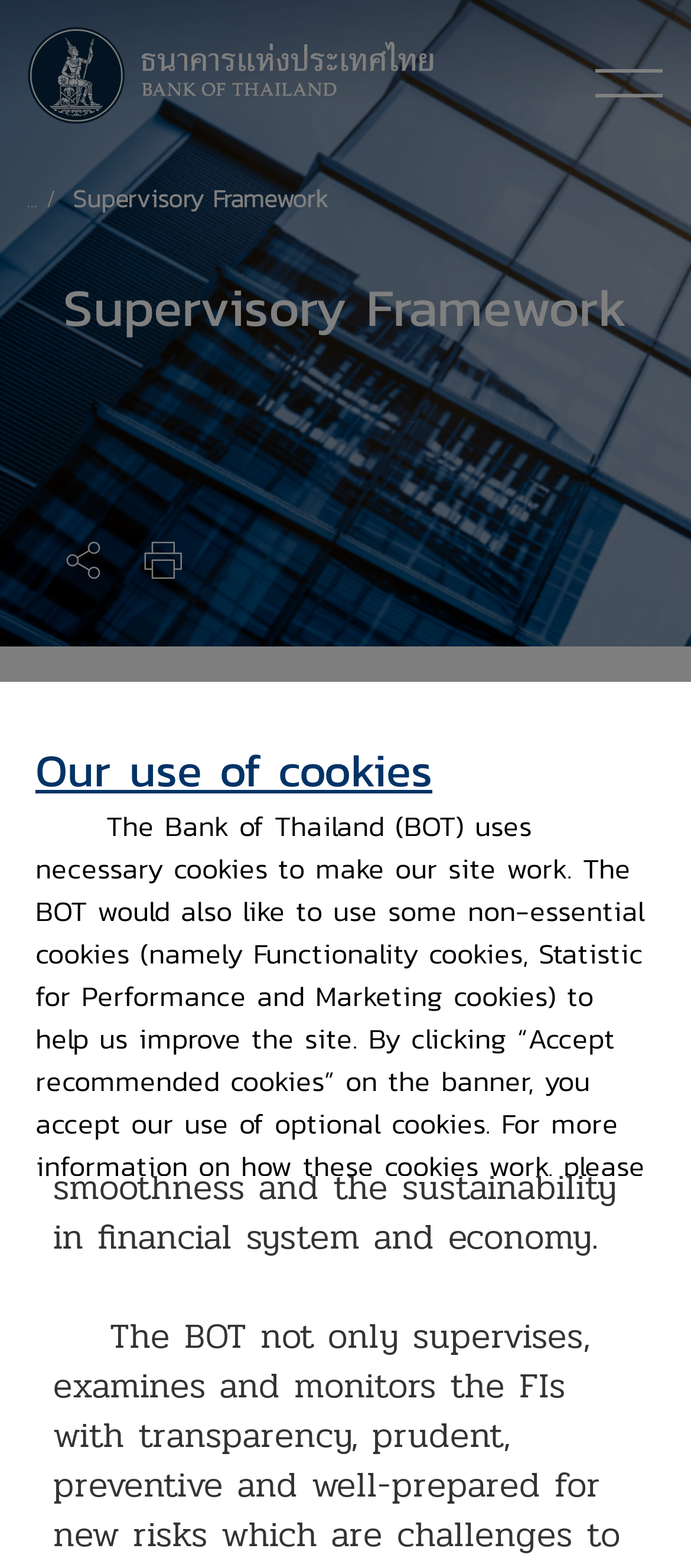What is the purpose of a robust financial institution?
Make sure to answer the question with a detailed and comprehensive explanation.

According to the webpage, a robust and resilient financial institution would encourage the role of financial institutions in transferring funds in the financial system and the operation of fiscal policy, which would allow for smoothness and sustainability in the financial system and economy.